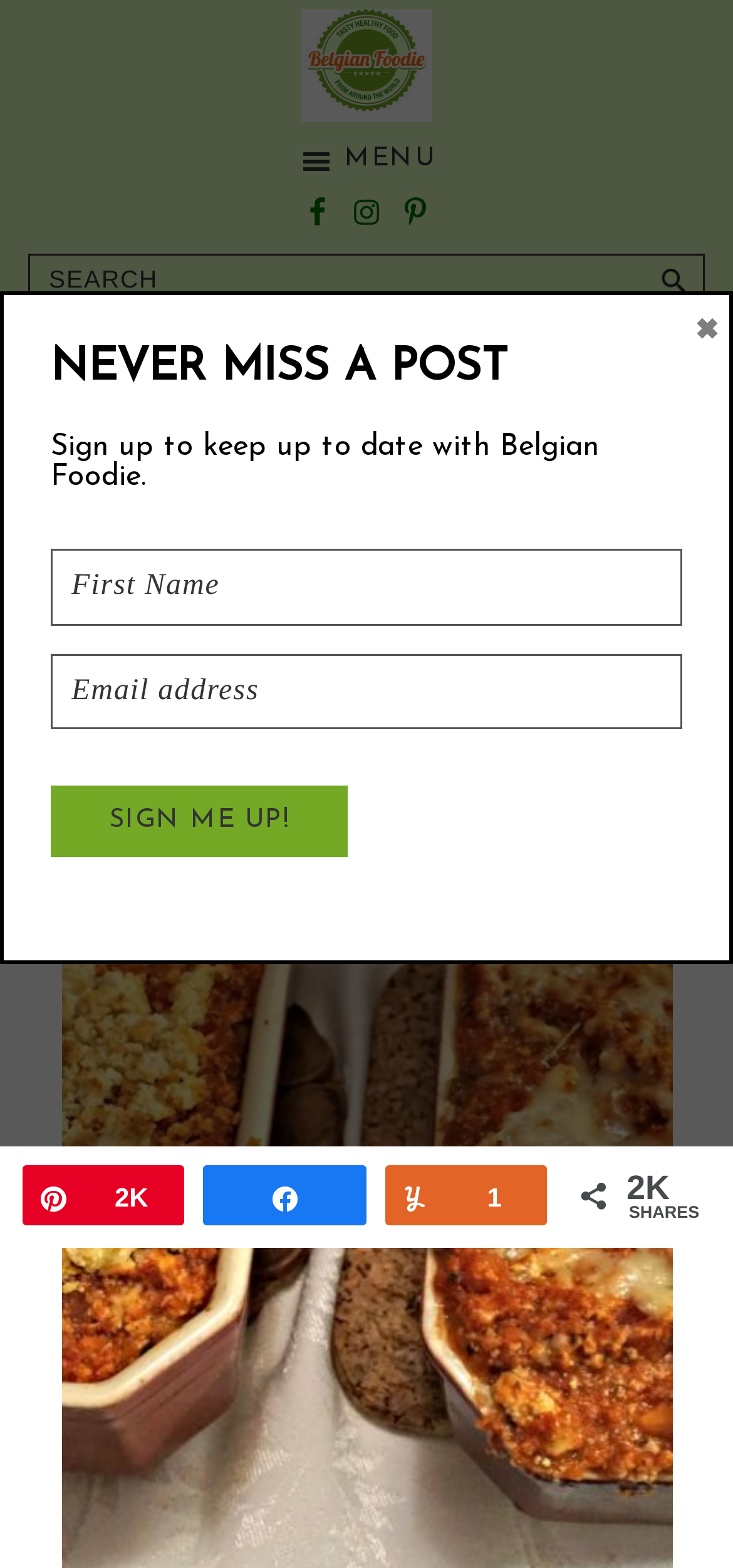Kindly determine the bounding box coordinates for the clickable area to achieve the given instruction: "Go to the Studio page".

None